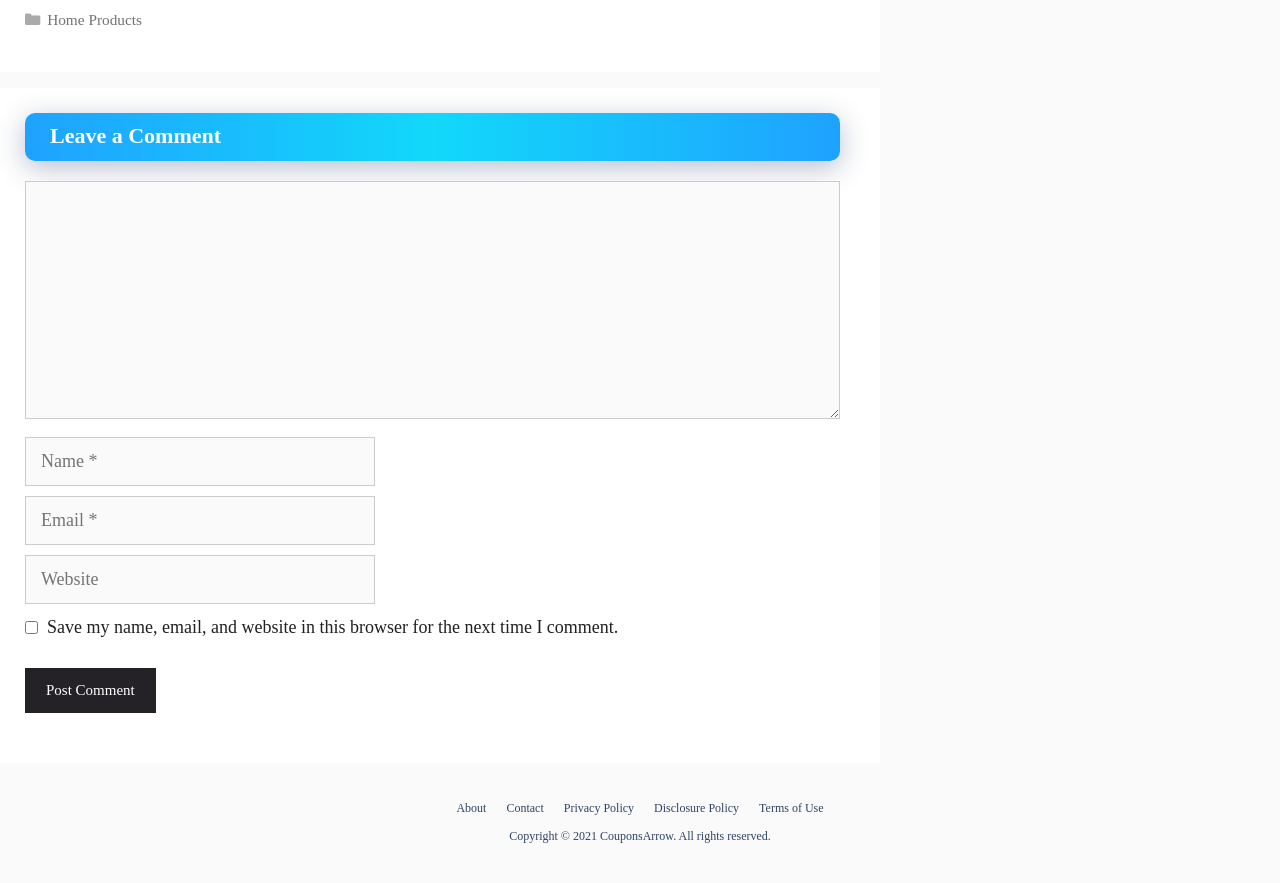Specify the bounding box coordinates of the region I need to click to perform the following instruction: "Enter your name". The coordinates must be four float numbers in the range of 0 to 1, i.e., [left, top, right, bottom].

[0.02, 0.495, 0.293, 0.551]